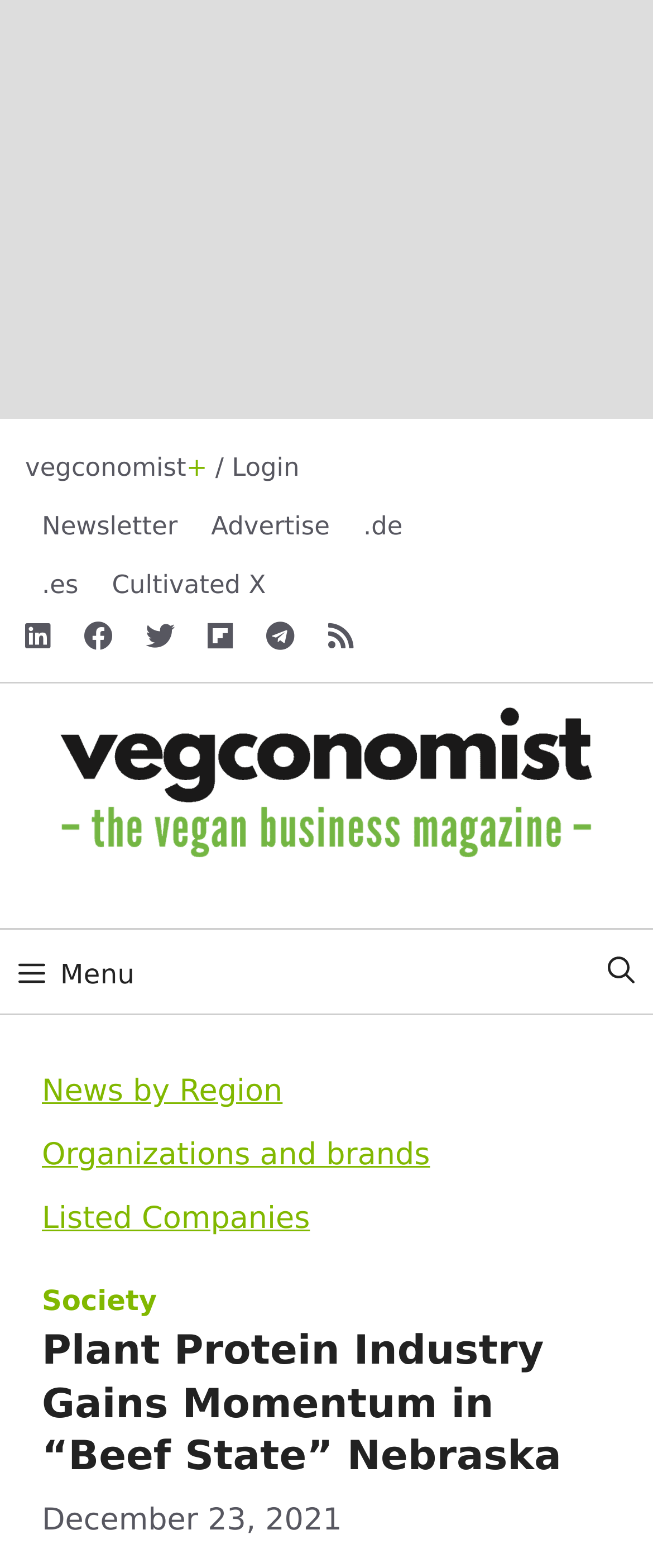Locate the bounding box coordinates of the element that should be clicked to execute the following instruction: "Search for something".

[0.91, 0.596, 0.992, 0.643]